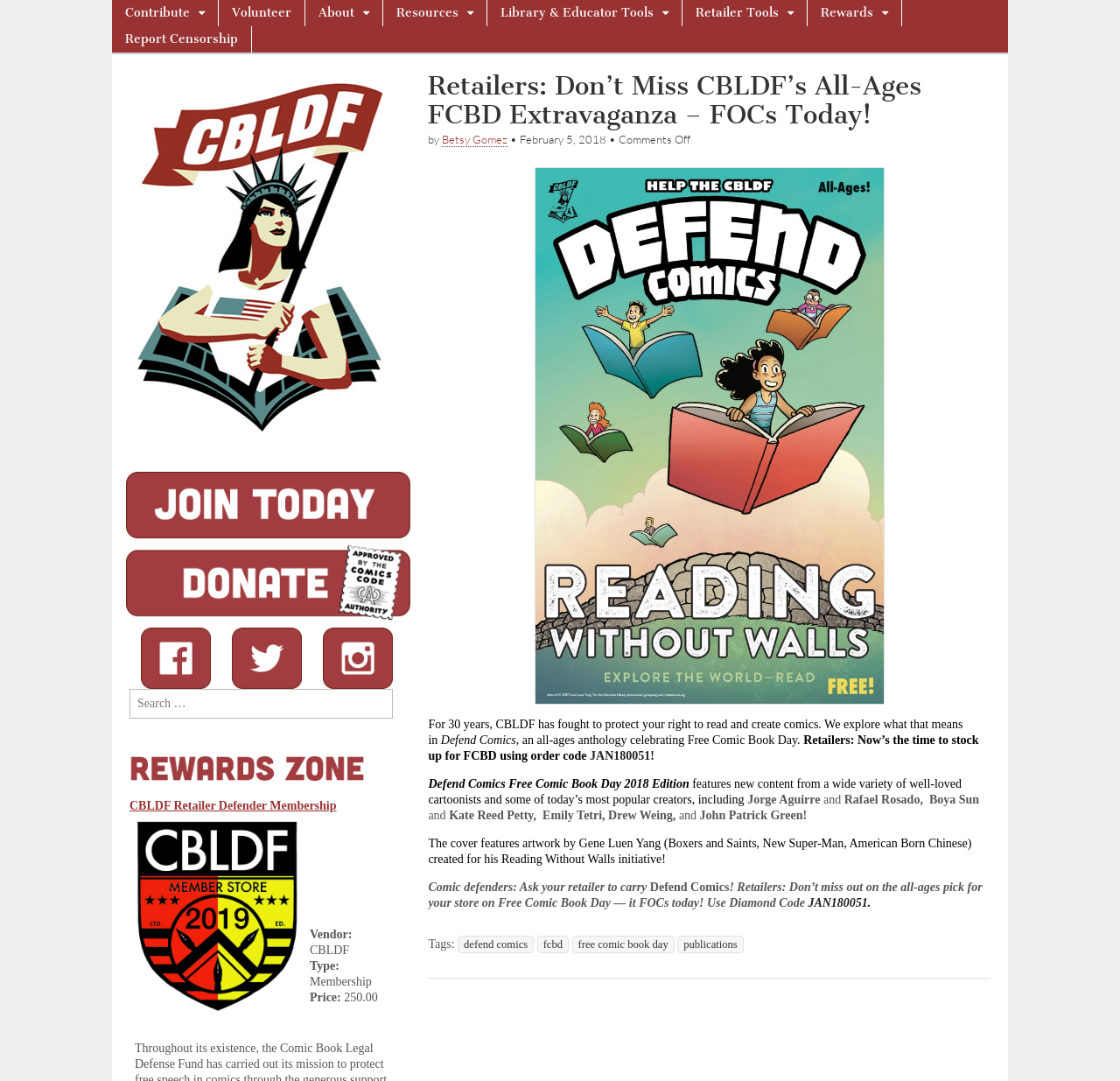Provide the bounding box coordinates of the area you need to click to execute the following instruction: "Click Contribute".

[0.1, 0.0, 0.195, 0.024]